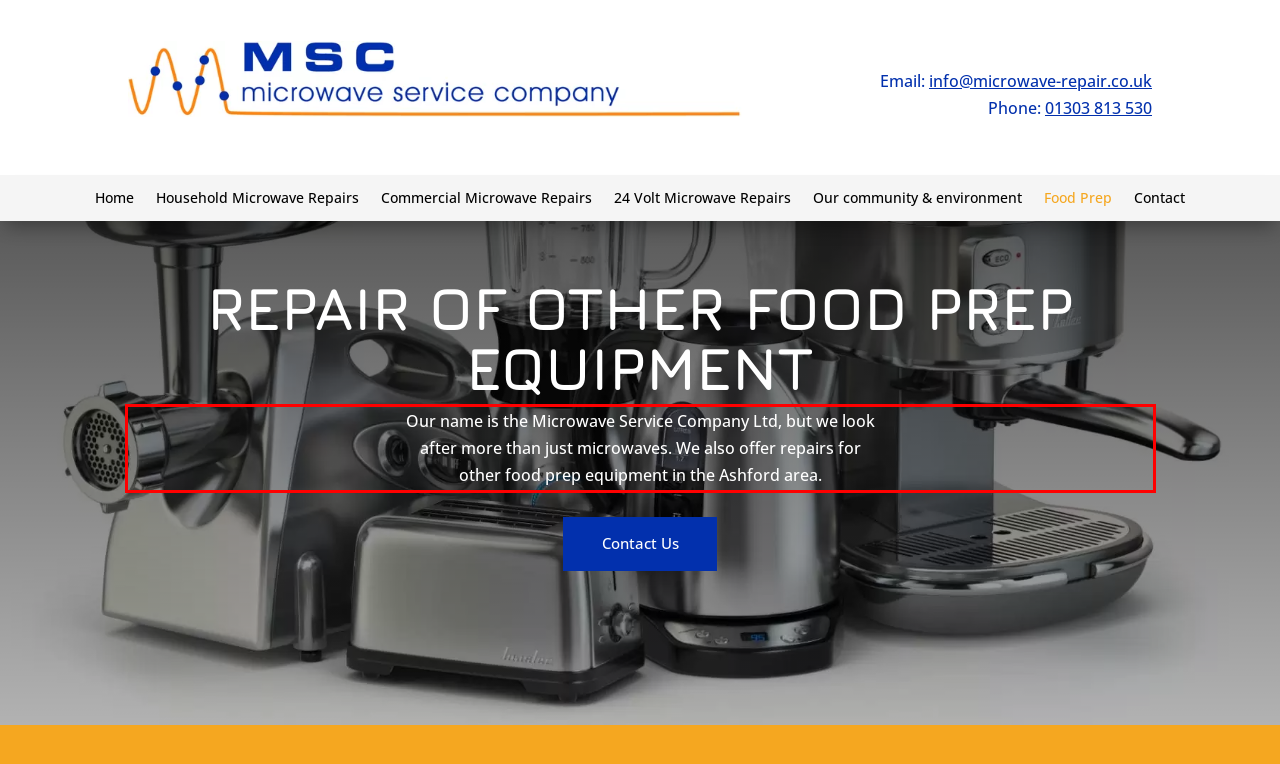Using the provided screenshot, read and generate the text content within the red-bordered area.

Our name is the Microwave Service Company Ltd, but we look after more than just microwaves. We also offer repairs for other food prep equipment in the Ashford area.